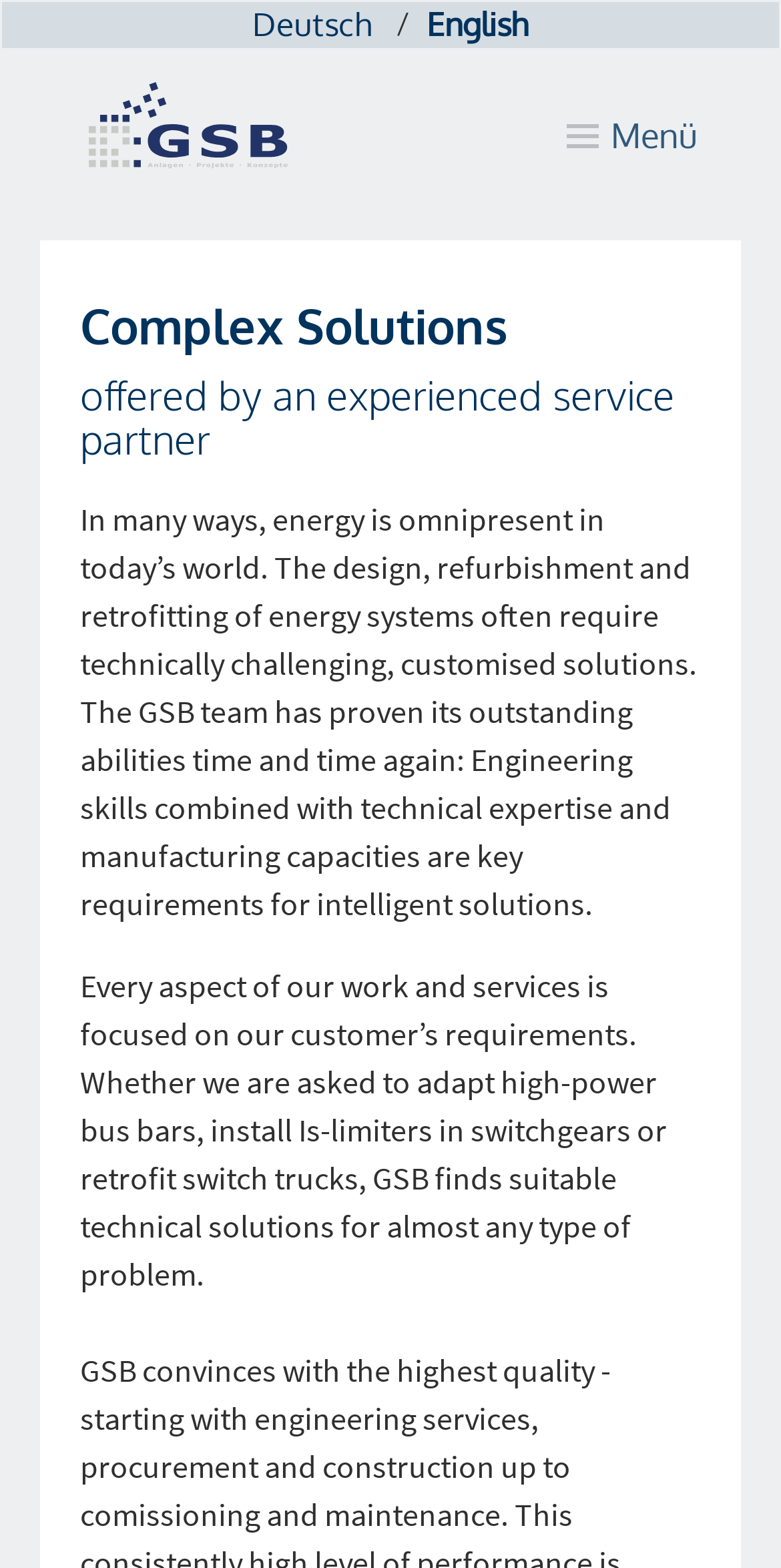What is the company's expertise?
Look at the image and provide a detailed response to the question.

The webpage mentions that the company's team has 'proven its outstanding abilities time and time again: Engineering skills combined with technical expertise and manufacturing capacities are key requirements for intelligent solutions', indicating that the company has expertise in these areas.